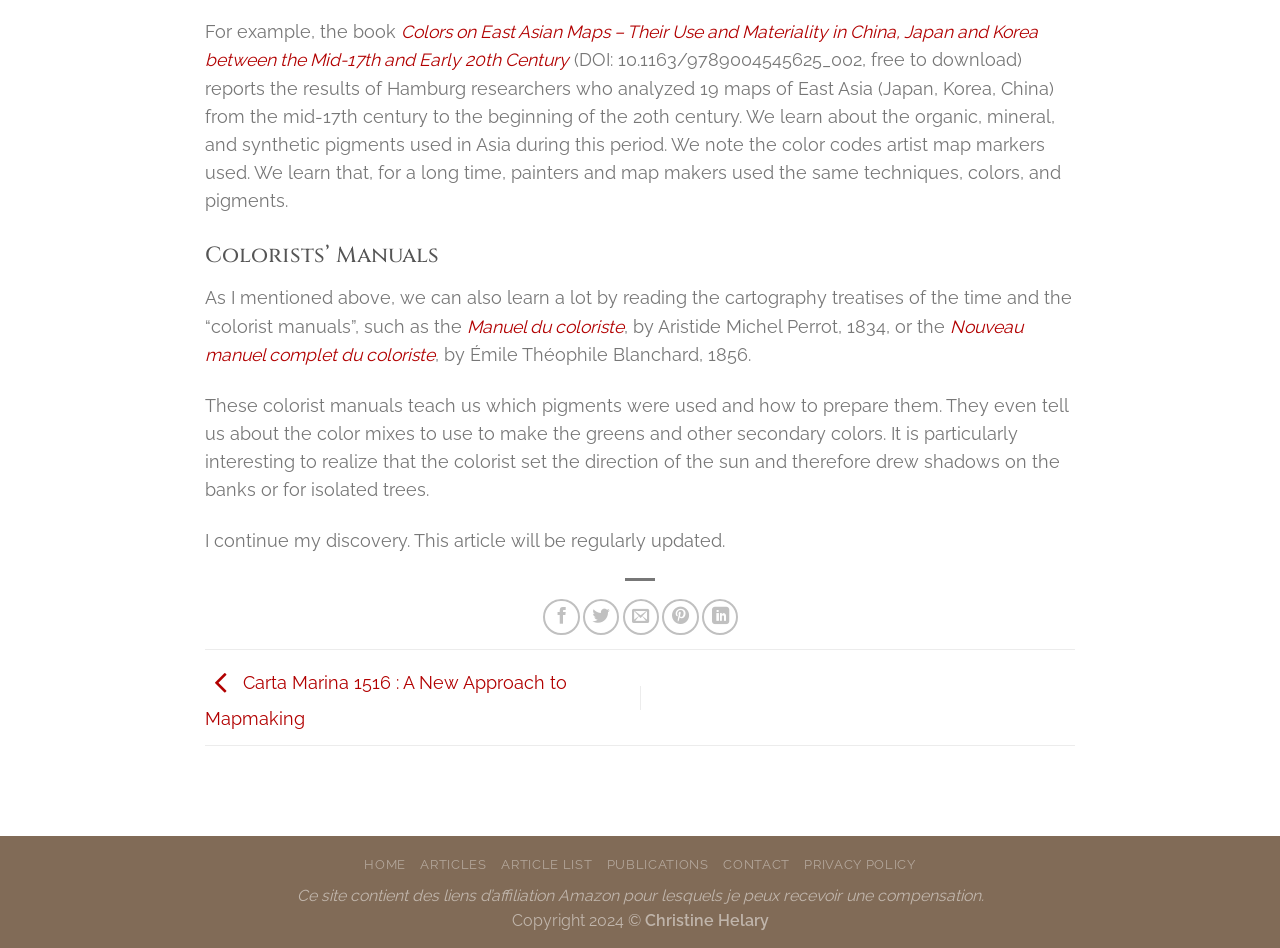Determine the bounding box coordinates of the section I need to click to execute the following instruction: "Visit the HOME page". Provide the coordinates as four float numbers between 0 and 1, i.e., [left, top, right, bottom].

[0.285, 0.903, 0.317, 0.92]